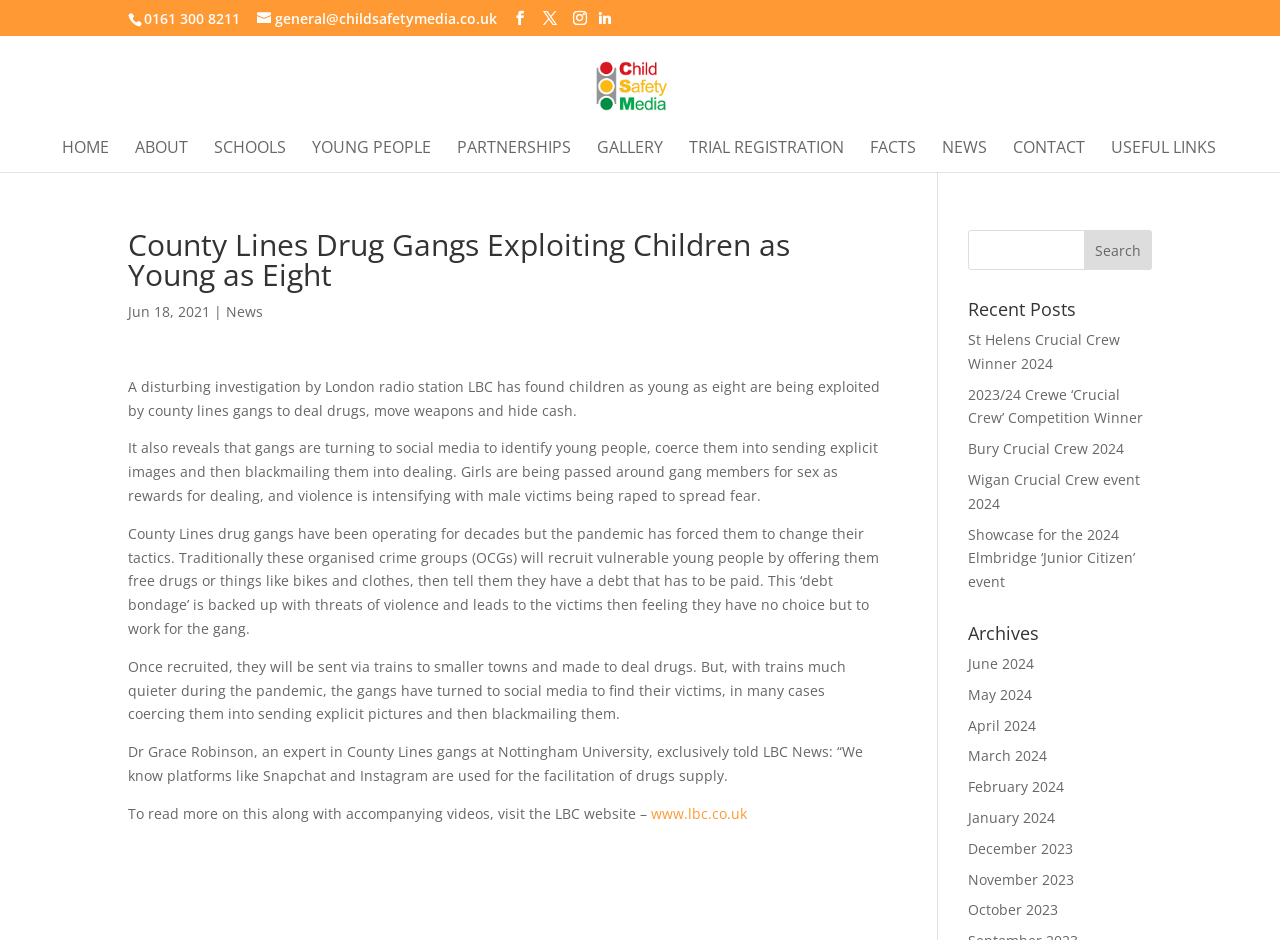Can you determine the bounding box coordinates of the area that needs to be clicked to fulfill the following instruction: "Visit the 'NEWS' page"?

[0.736, 0.149, 0.771, 0.183]